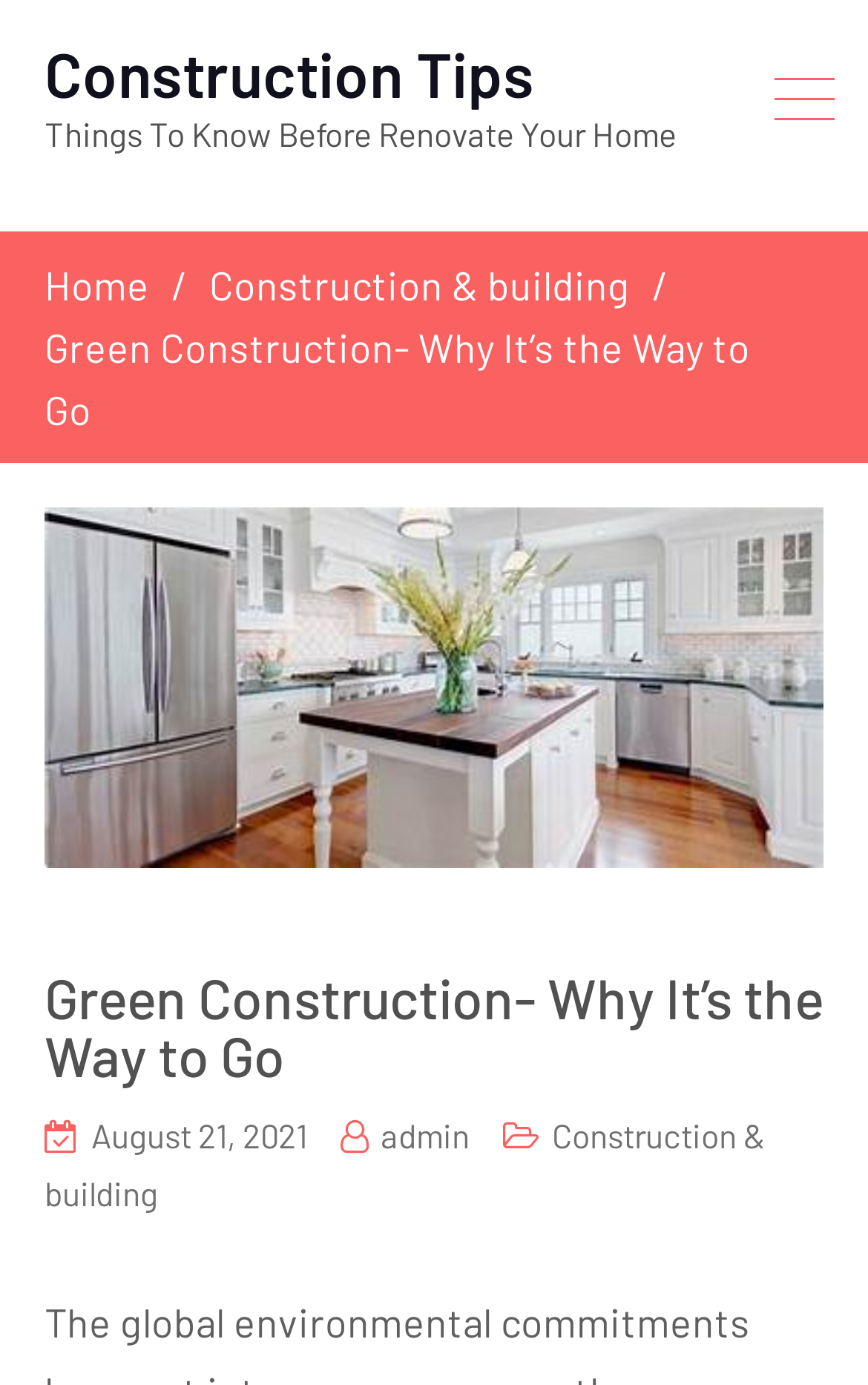Specify the bounding box coordinates (top-left x, top-left y, bottom-right x, bottom-right y) of the UI element in the screenshot that matches this description: alt="HtE Recruitment"

None